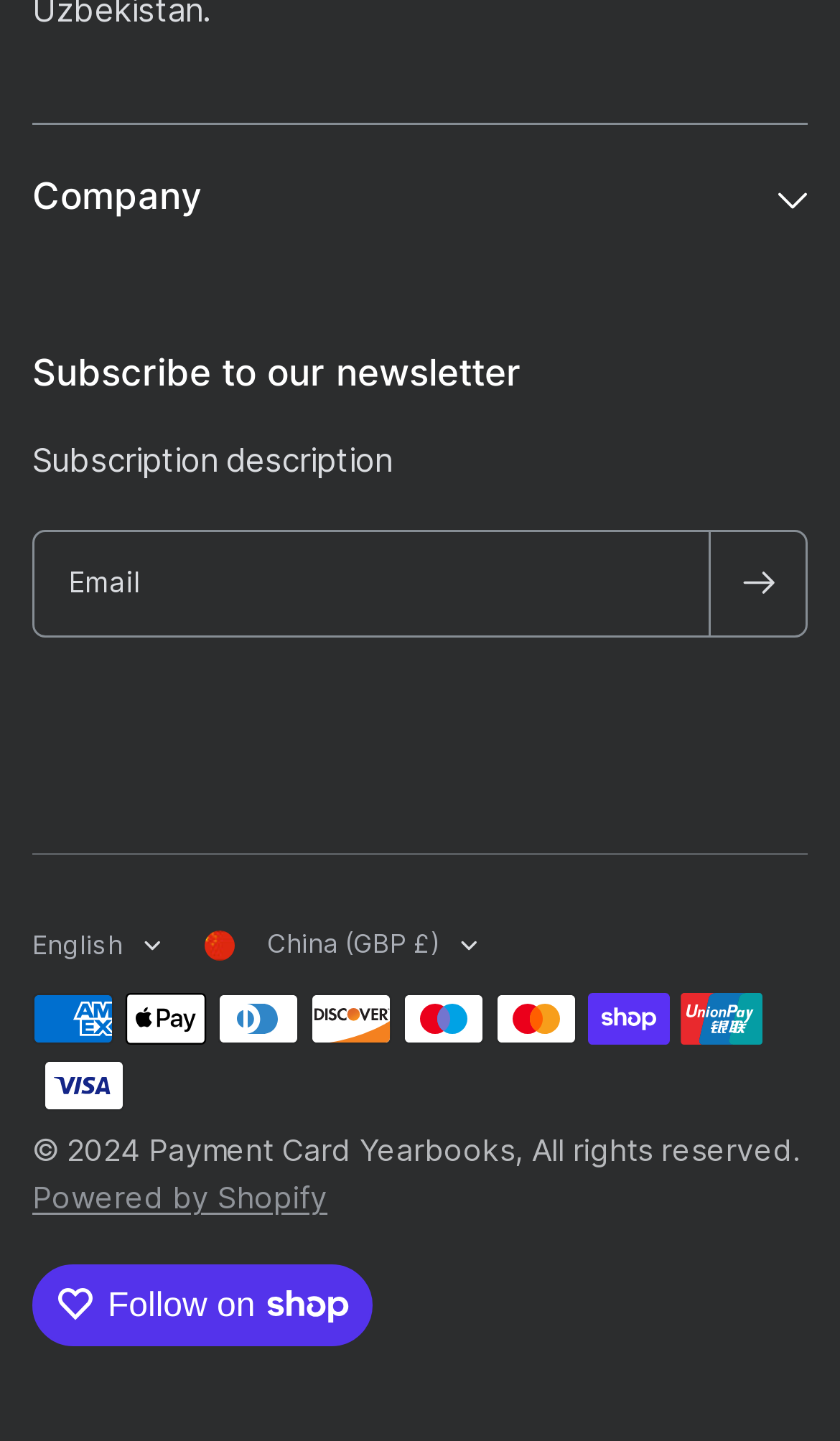Bounding box coordinates are given in the format (top-left x, top-left y, bottom-right x, bottom-right y). All values should be floating point numbers between 0 and 1. Provide the bounding box coordinate for the UI element described as: Company

[0.038, 0.086, 0.962, 0.186]